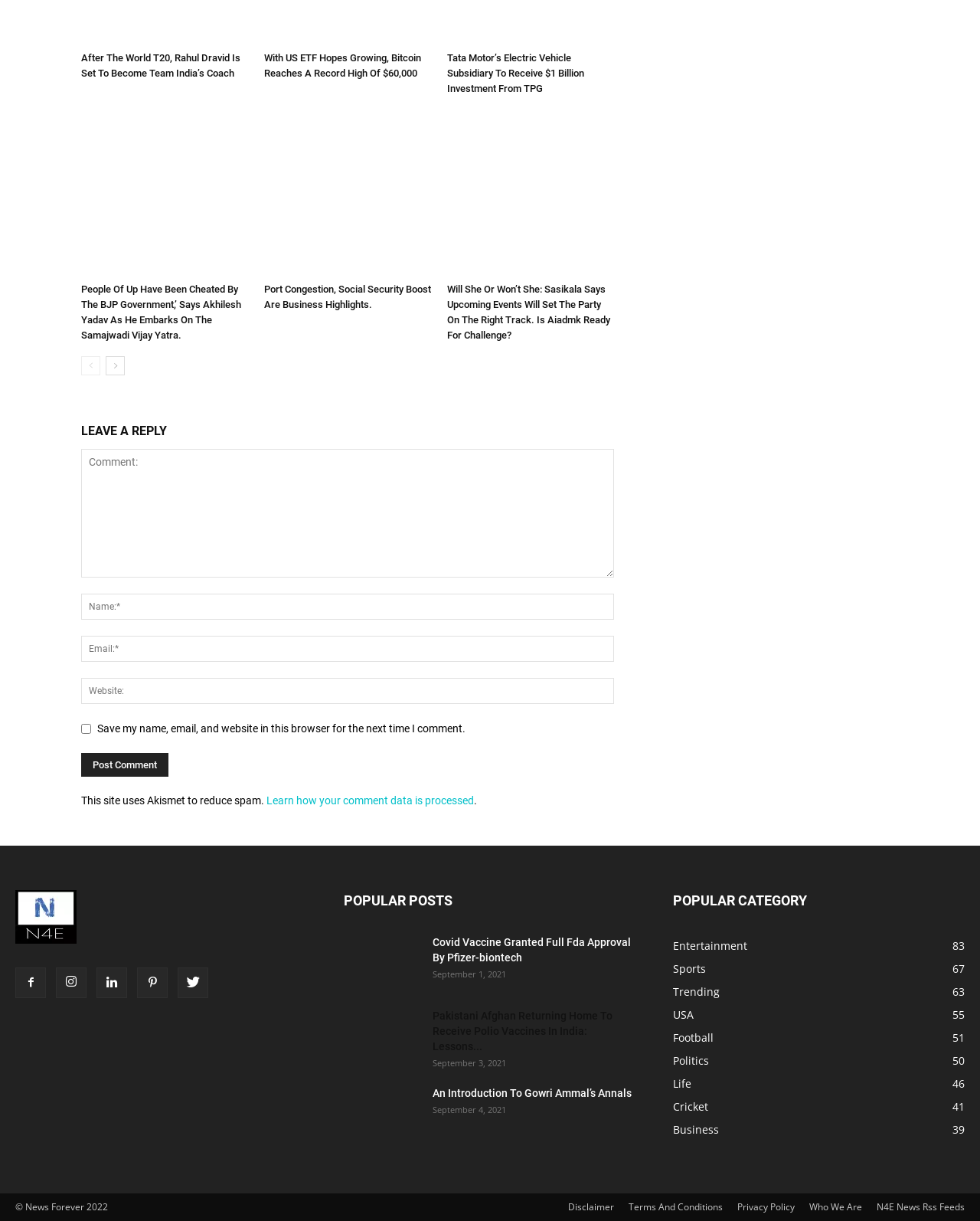Reply to the question with a brief word or phrase: What is the purpose of the textbox at the bottom?

Leave a reply